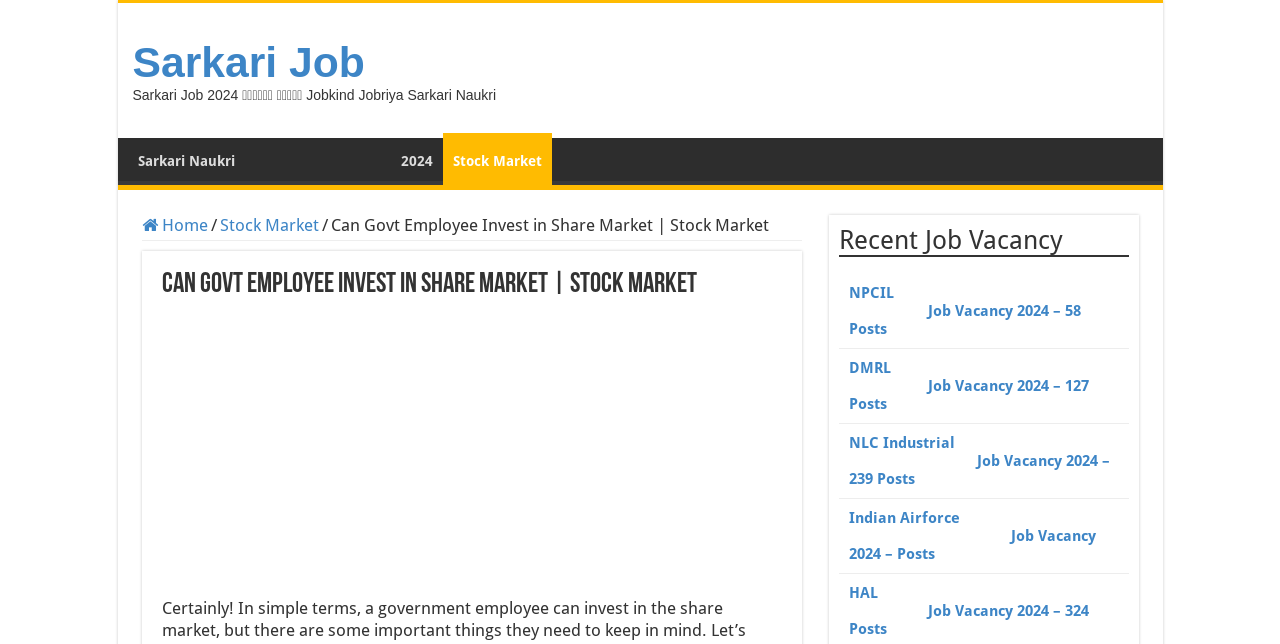Please identify the bounding box coordinates of the clickable area that will fulfill the following instruction: "Click the Log In button". The coordinates should be in the format of four float numbers between 0 and 1, i.e., [left, top, right, bottom].

None